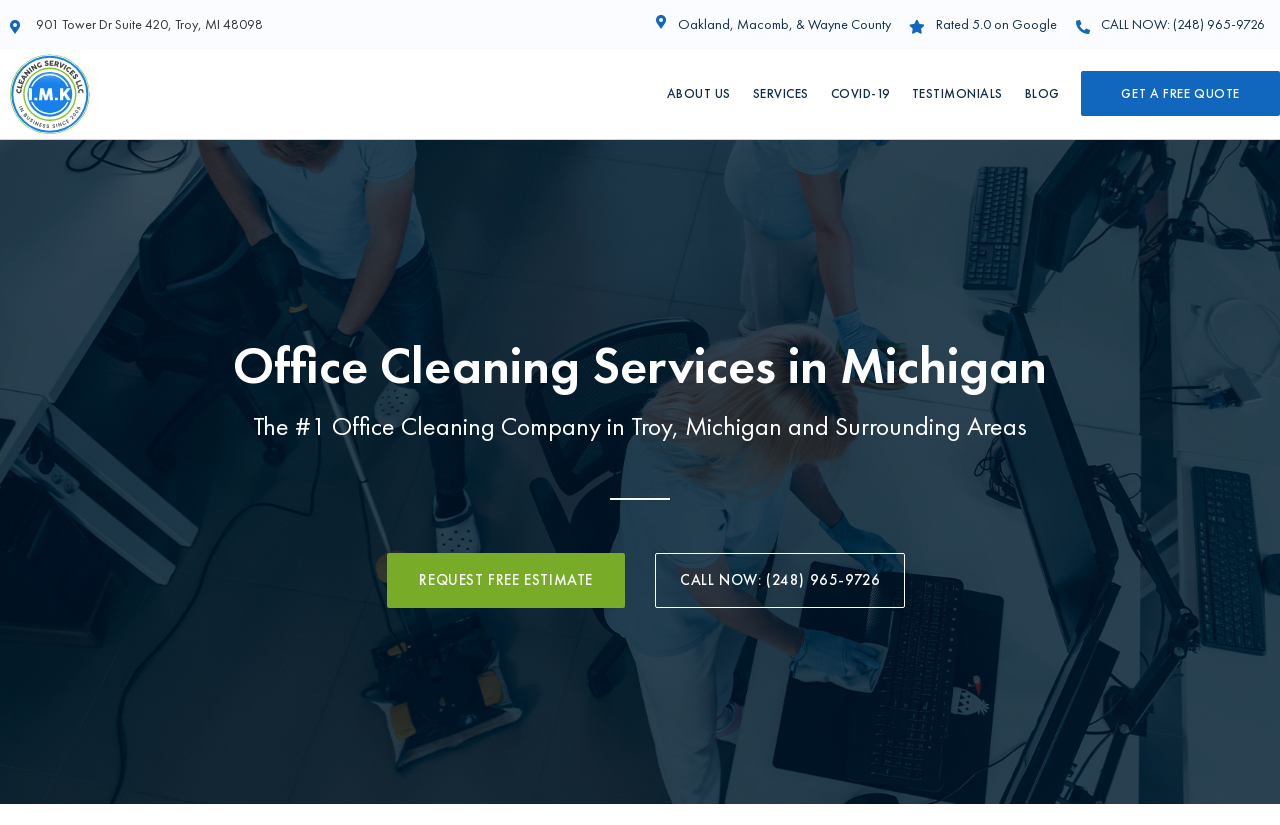What is the company's rating on Google?
Please respond to the question thoroughly and include all relevant details.

I found a link on the webpage that says 'Rated 5.0 on Google'. This indicates that the company has a 5.0 rating on Google.